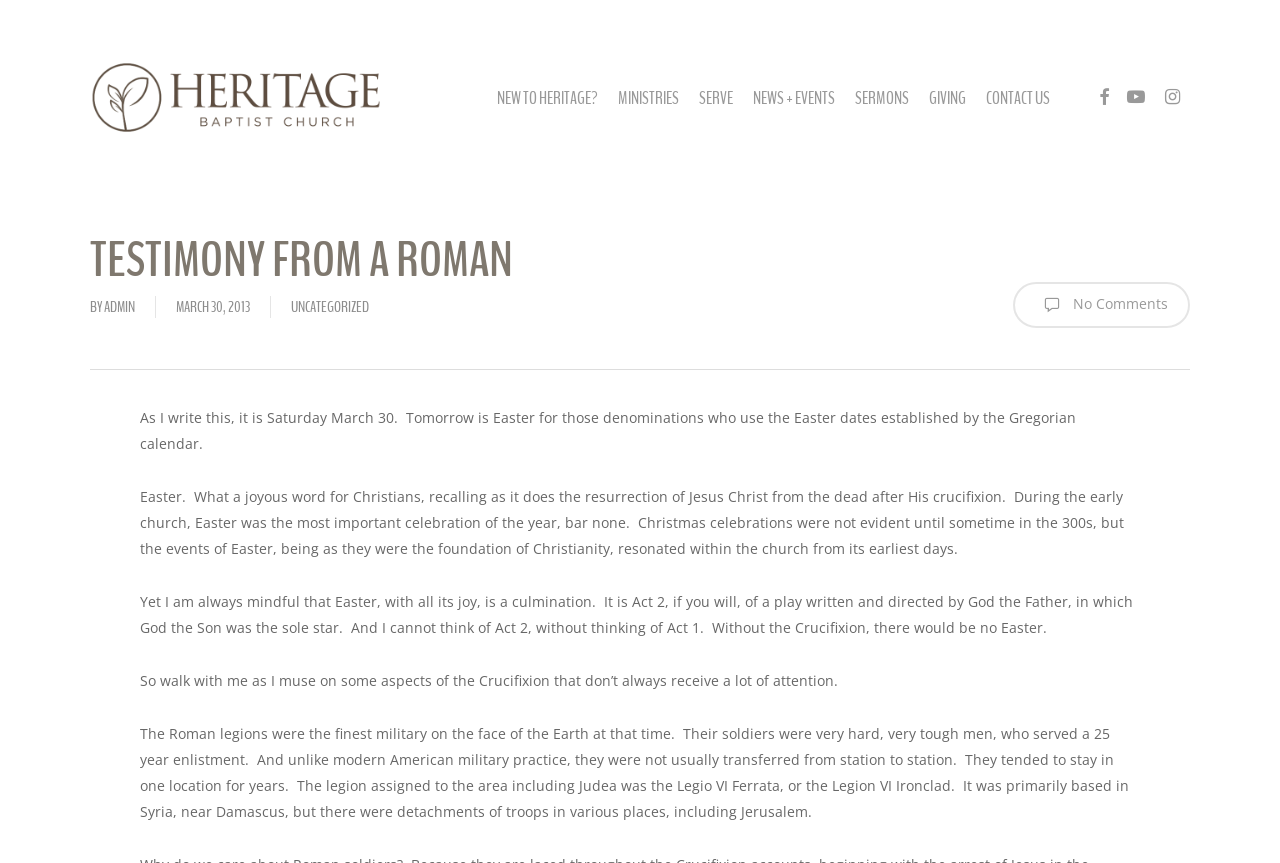What is the name of the church?
Please respond to the question with a detailed and thorough explanation.

I found the answer by looking at the top-left corner of the webpage, where there is a link and an image with the same text 'HERITAGE Baptist Church'.